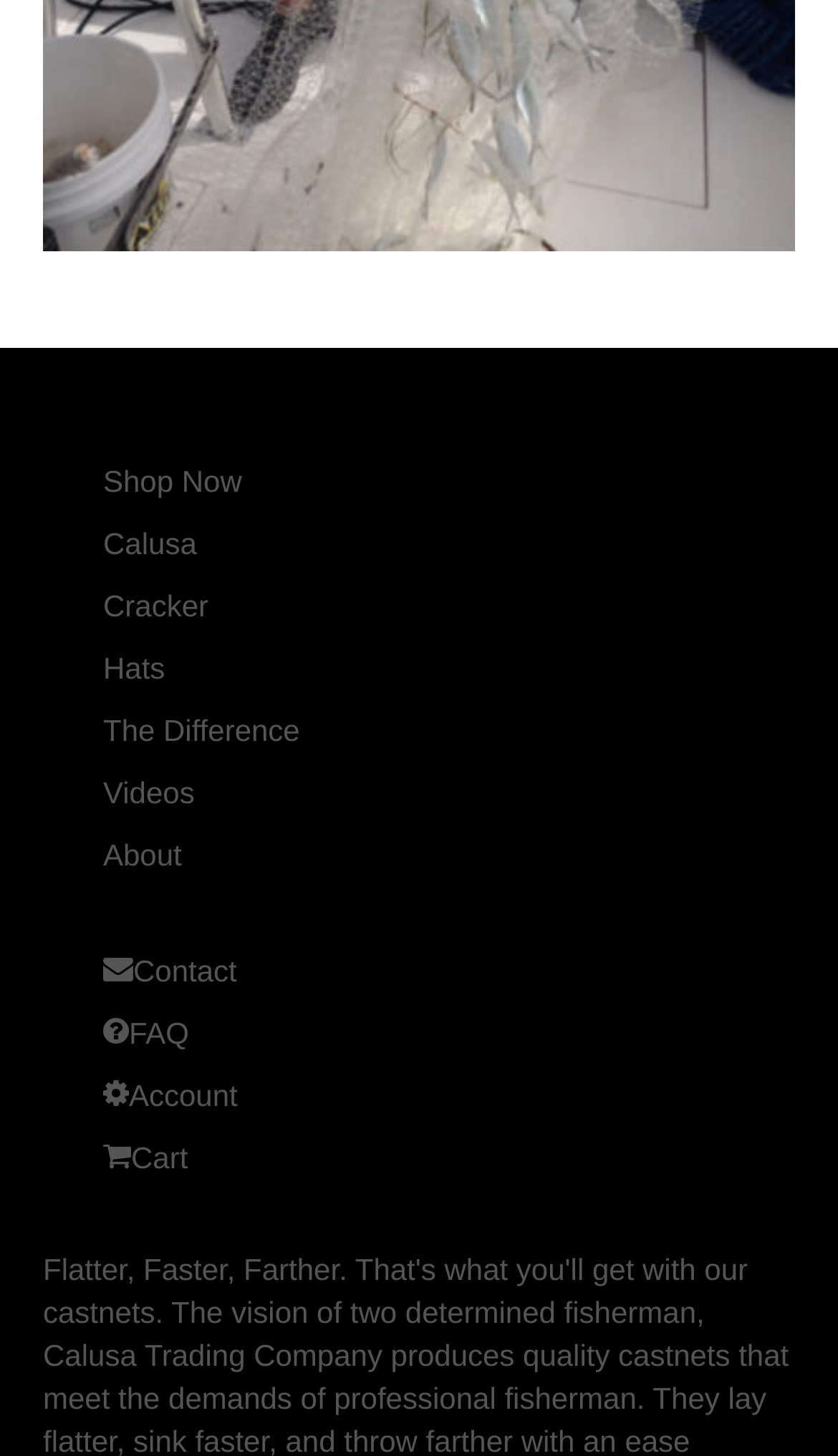Reply to the question with a single word or phrase:
What is the theme or topic of the webpage?

Hats or headwear